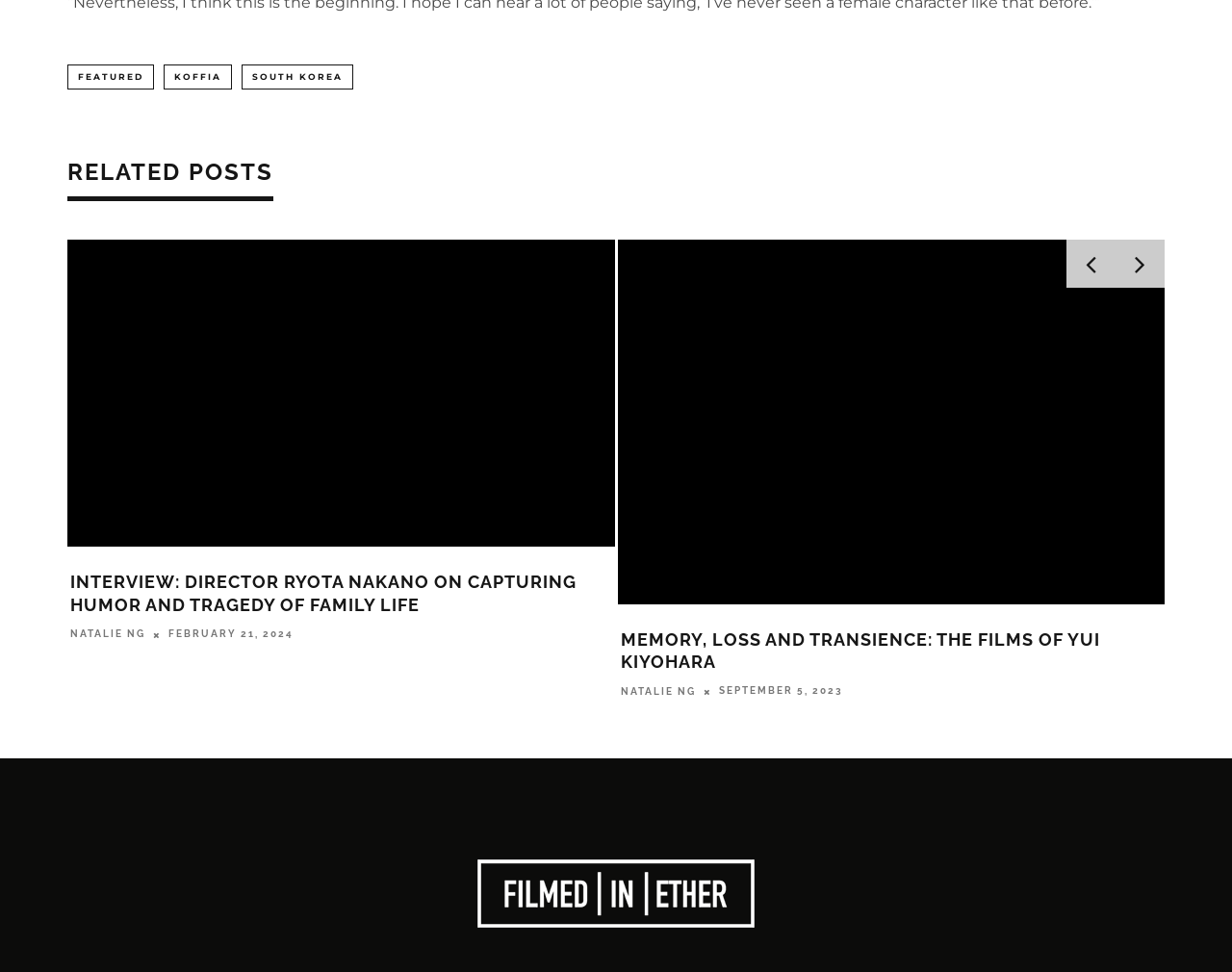Give a concise answer using one word or a phrase to the following question:
What is the logo of the website?

logo